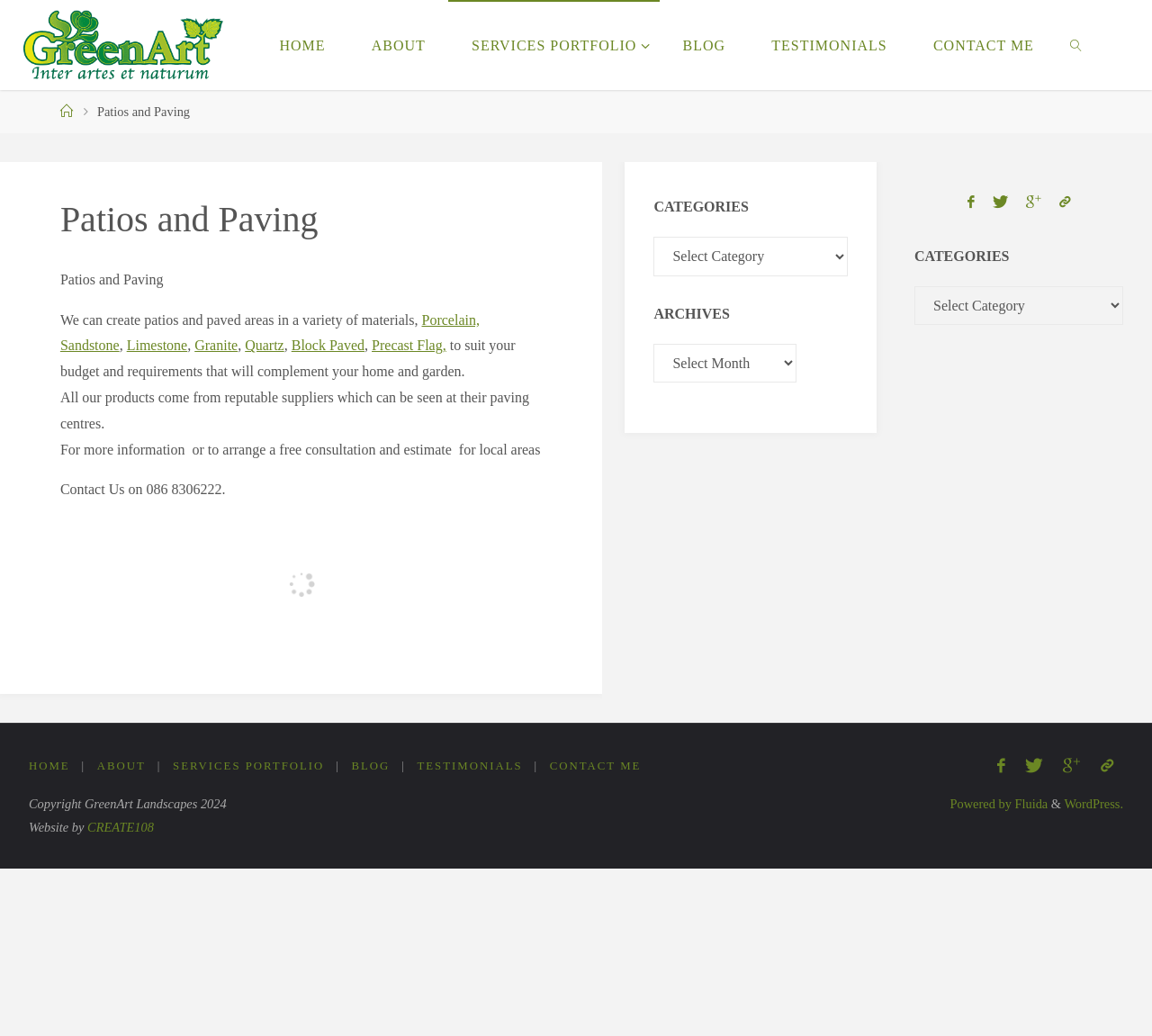Create a full and detailed caption for the entire webpage.

This webpage is about patios and paving services offered by GreenArt Landscapes. At the top, there is a navigation menu with links to HOME, ABOUT, SERVICES PORTFOLIO, BLOG, TESTIMONIALS, and CONTACT ME. Below the navigation menu, there is a heading "Patios and Paving" followed by a brief description of the services offered, including the variety of materials used, such as Porcelain, Sandstone, Limestone, Granite, Quartz, Block Paved, or Precast Flags.

On the left side of the page, there is a section with categories and archives. The categories section has a dropdown menu, and the archives section also has a dropdown menu. 

On the right side of the page, there are social media links, including Facebook, Twitter, Instagram, and LinkedIn.

At the bottom of the page, there is a footer section with links to HOME, ABOUT, SERVICES PORTFOLIO, BLOG, TESTIMONIALS, and CONTACT ME, as well as copyright information and a mention of the website being created by CREATE108 and powered by Fluida and WordPress.